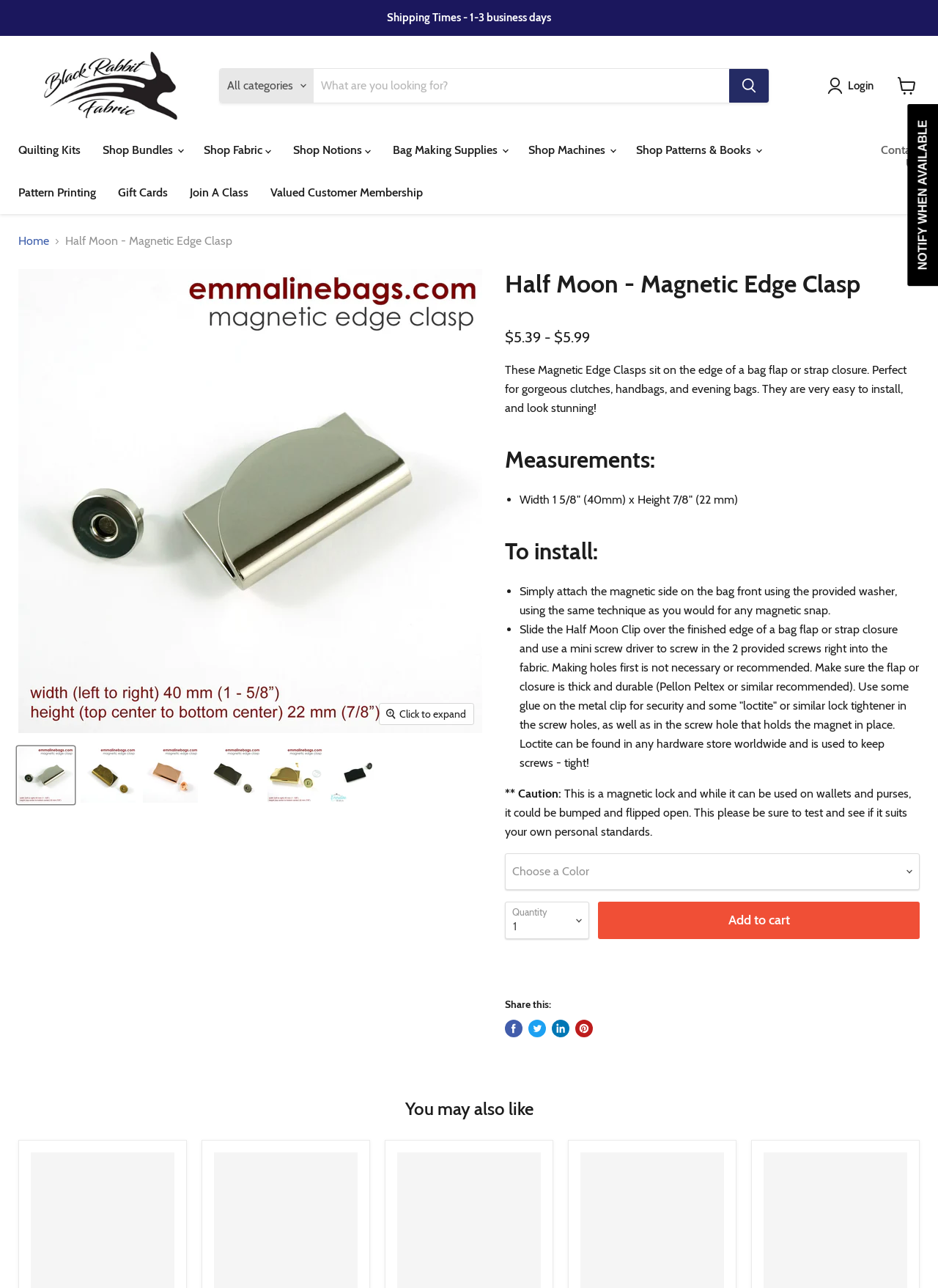Identify the bounding box coordinates for the UI element described as: "Add to cart".

[0.638, 0.7, 0.98, 0.729]